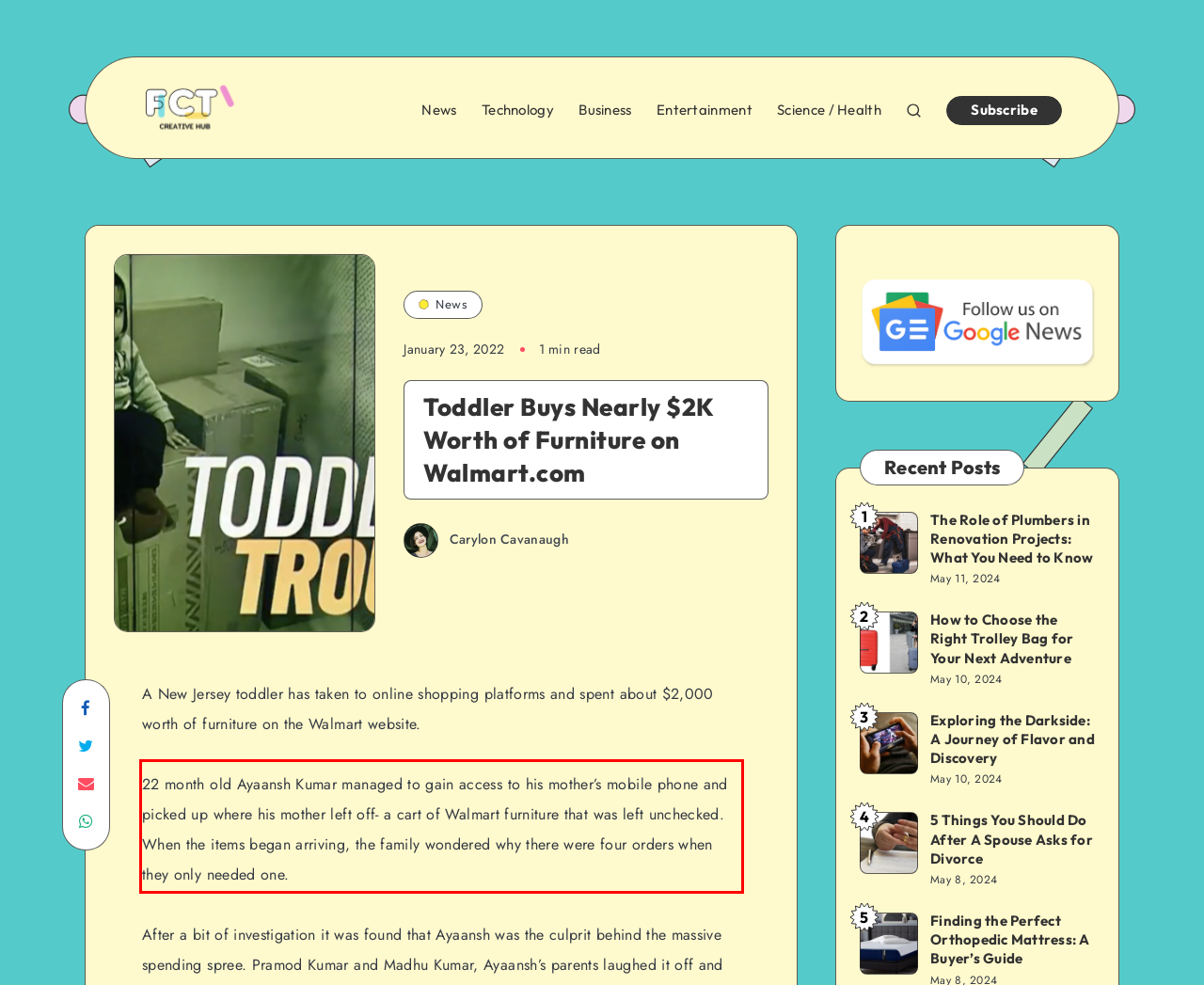You have a screenshot of a webpage with a red bounding box. Identify and extract the text content located inside the red bounding box.

22 month old Ayaansh Kumar managed to gain access to his mother’s mobile phone and picked up where his mother left off- a cart of Walmart furniture that was left unchecked. When the items began arriving, the family wondered why there were four orders when they only needed one.